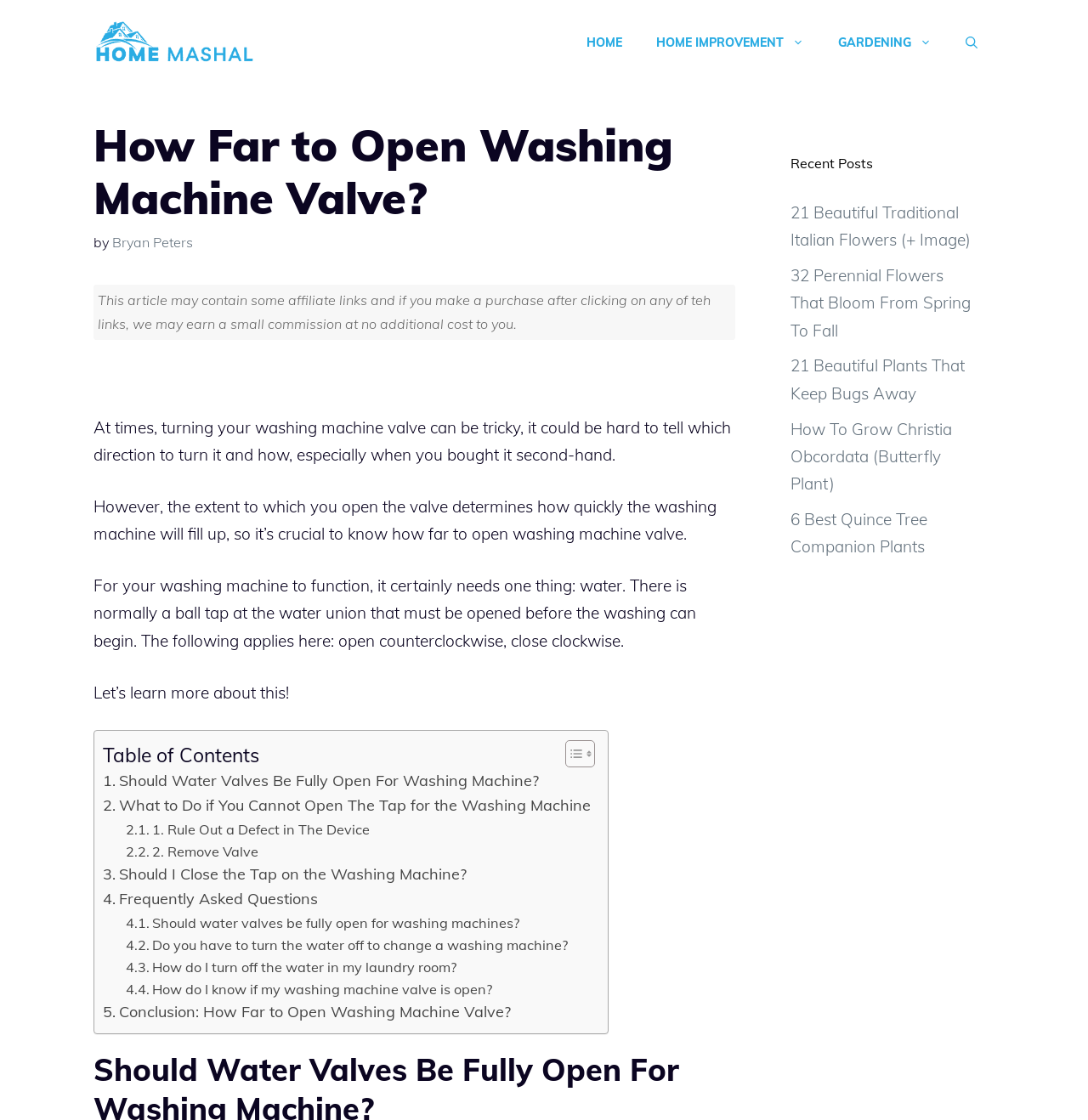What is the title of the section that lists related articles?
Provide an in-depth and detailed answer to the question.

I found this section in the complementary section of the webpage, which has a heading that says 'Recent Posts'.